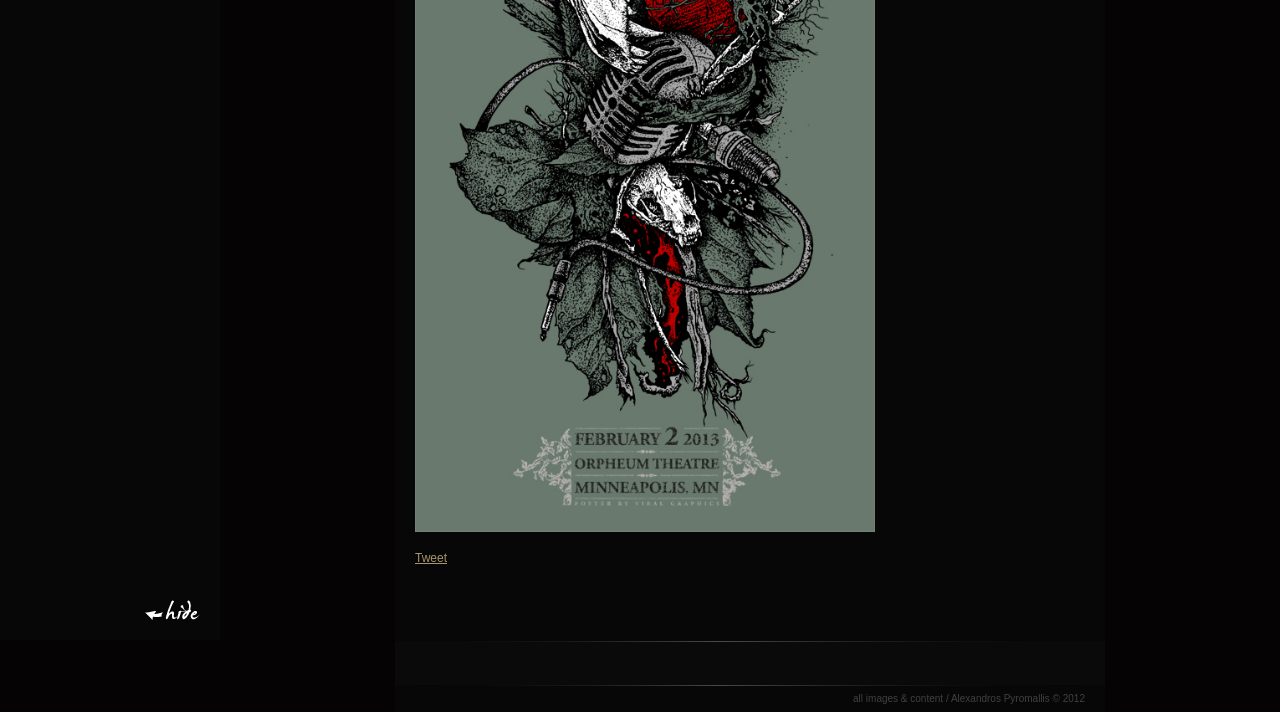Provide the bounding box coordinates of the HTML element this sentence describes: "Tweet". The bounding box coordinates consist of four float numbers between 0 and 1, i.e., [left, top, right, bottom].

[0.324, 0.774, 0.349, 0.793]